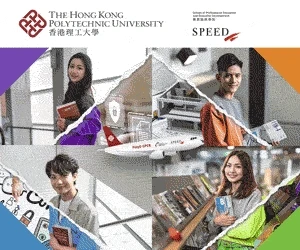Provide a brief response using a word or short phrase to this question:
What do the students in the image hold?

books and other materials